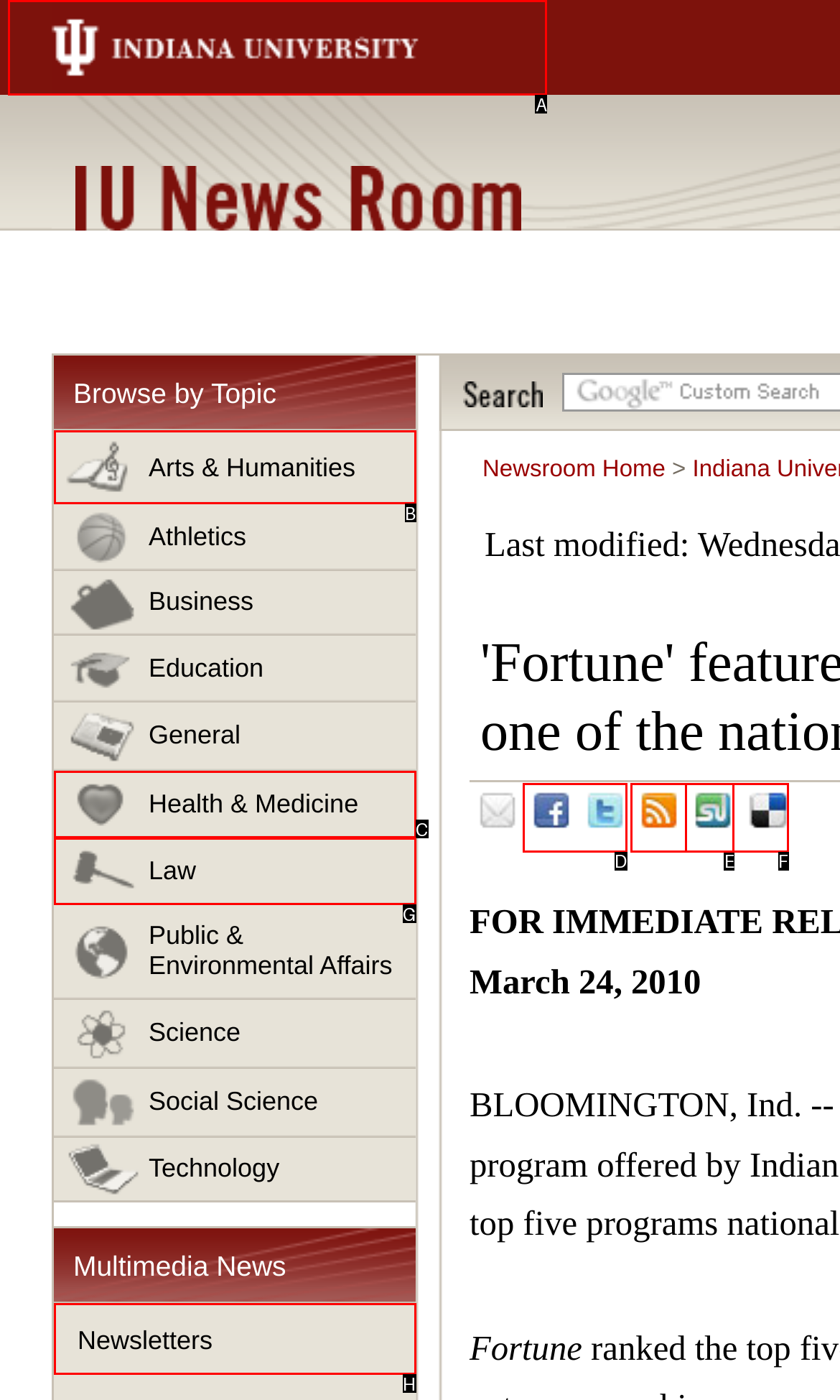Which HTML element should be clicked to perform the following task: Visit Indiana University
Reply with the letter of the appropriate option.

A